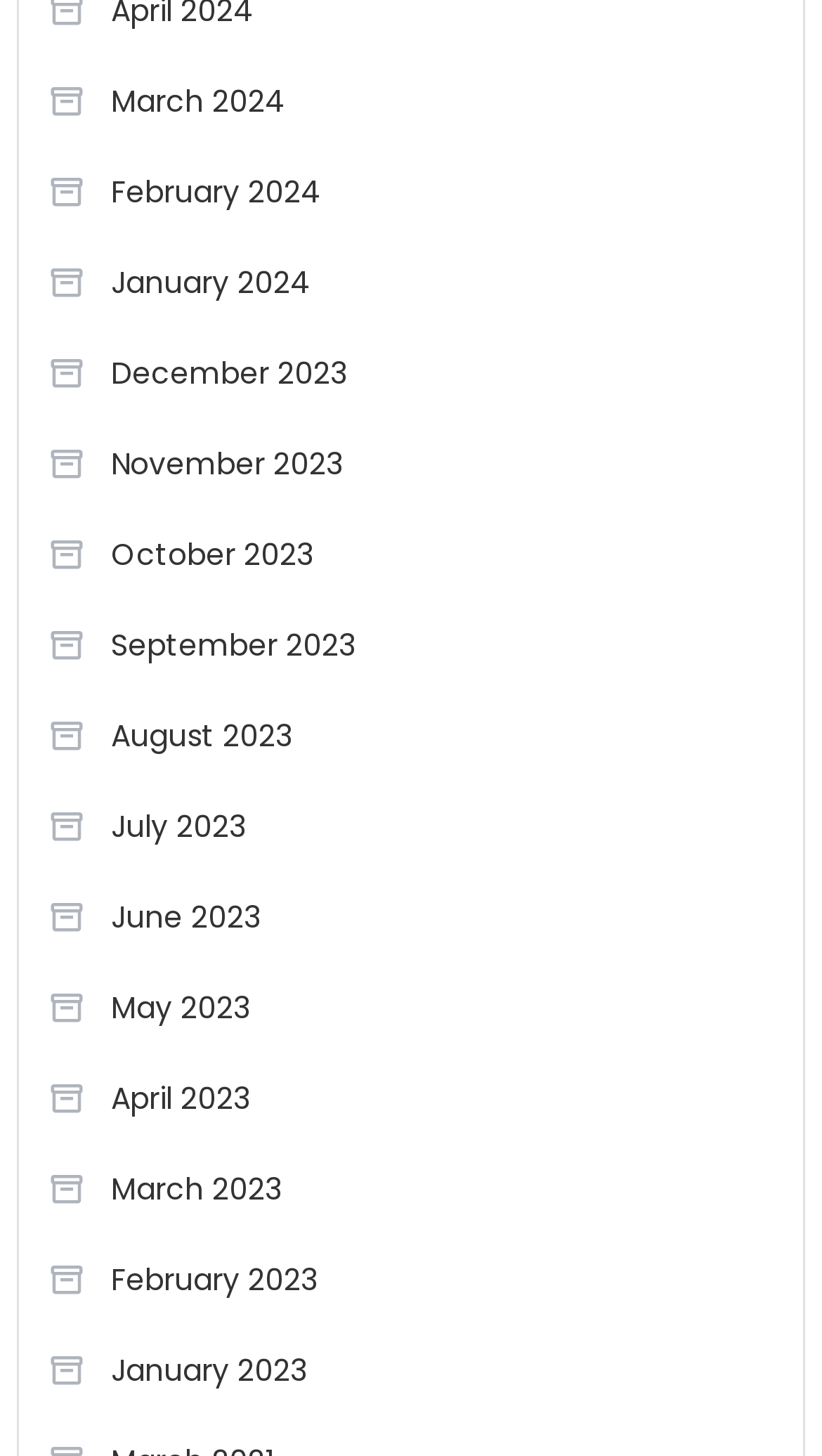What is the position of the link for August 2023?
Look at the webpage screenshot and answer the question with a detailed explanation.

By comparing the y1 and y2 coordinates of each link, I determined that the link for August 2023 is the 8th link from the top.